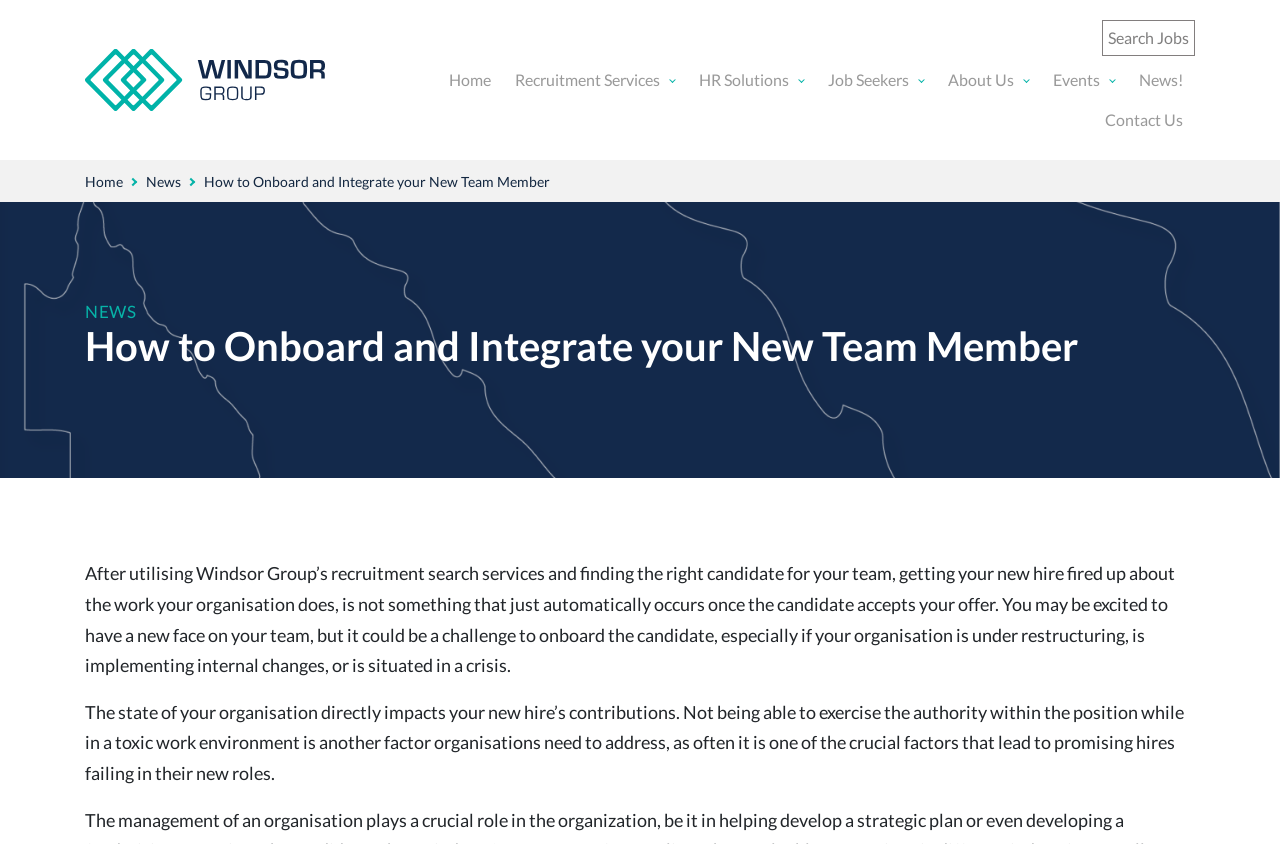Please specify the bounding box coordinates of the clickable section necessary to execute the following command: "Read the article about onboarding new team members".

[0.066, 0.669, 0.918, 0.804]